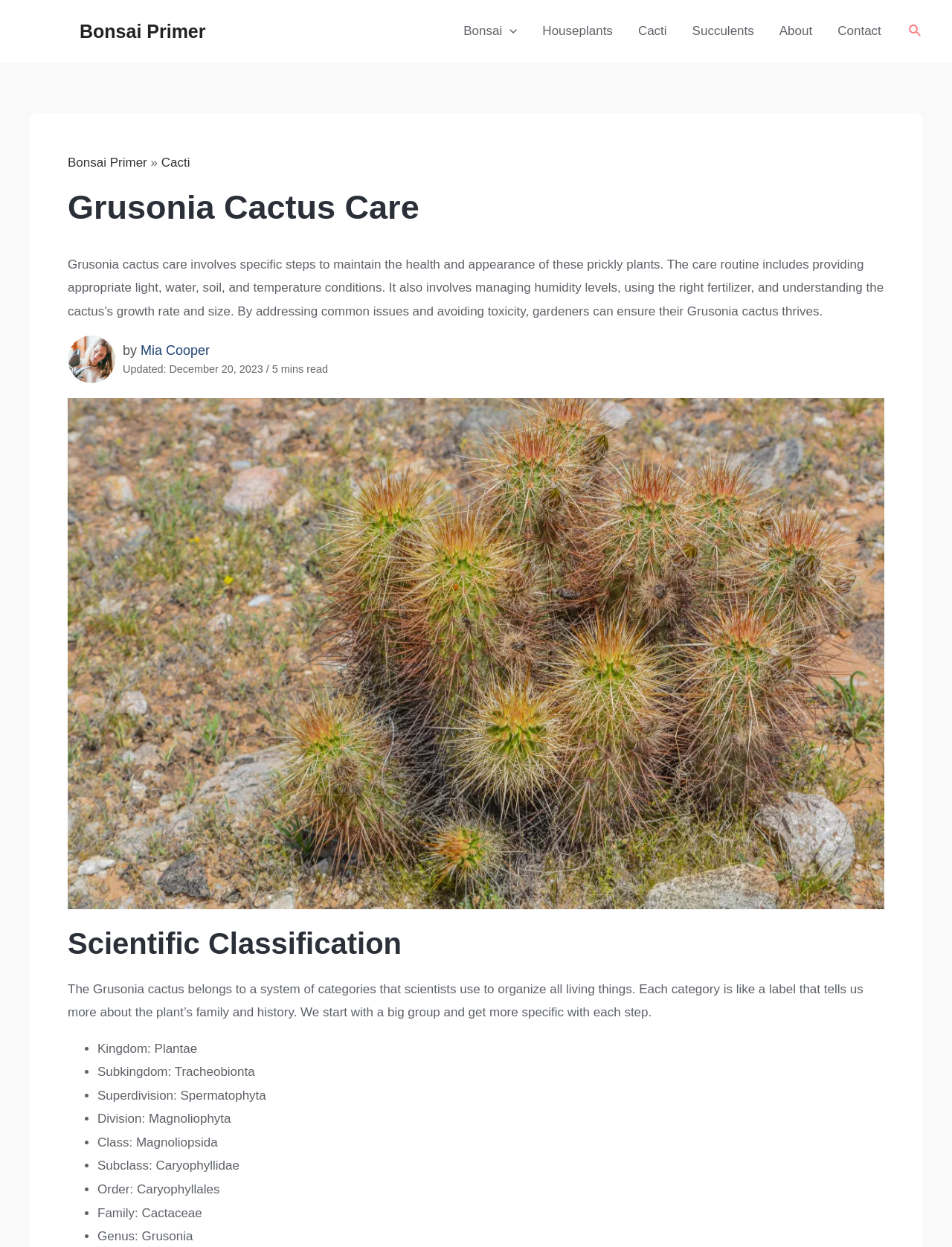Identify the bounding box of the UI component described as: "Mia Cooper".

[0.148, 0.275, 0.22, 0.287]